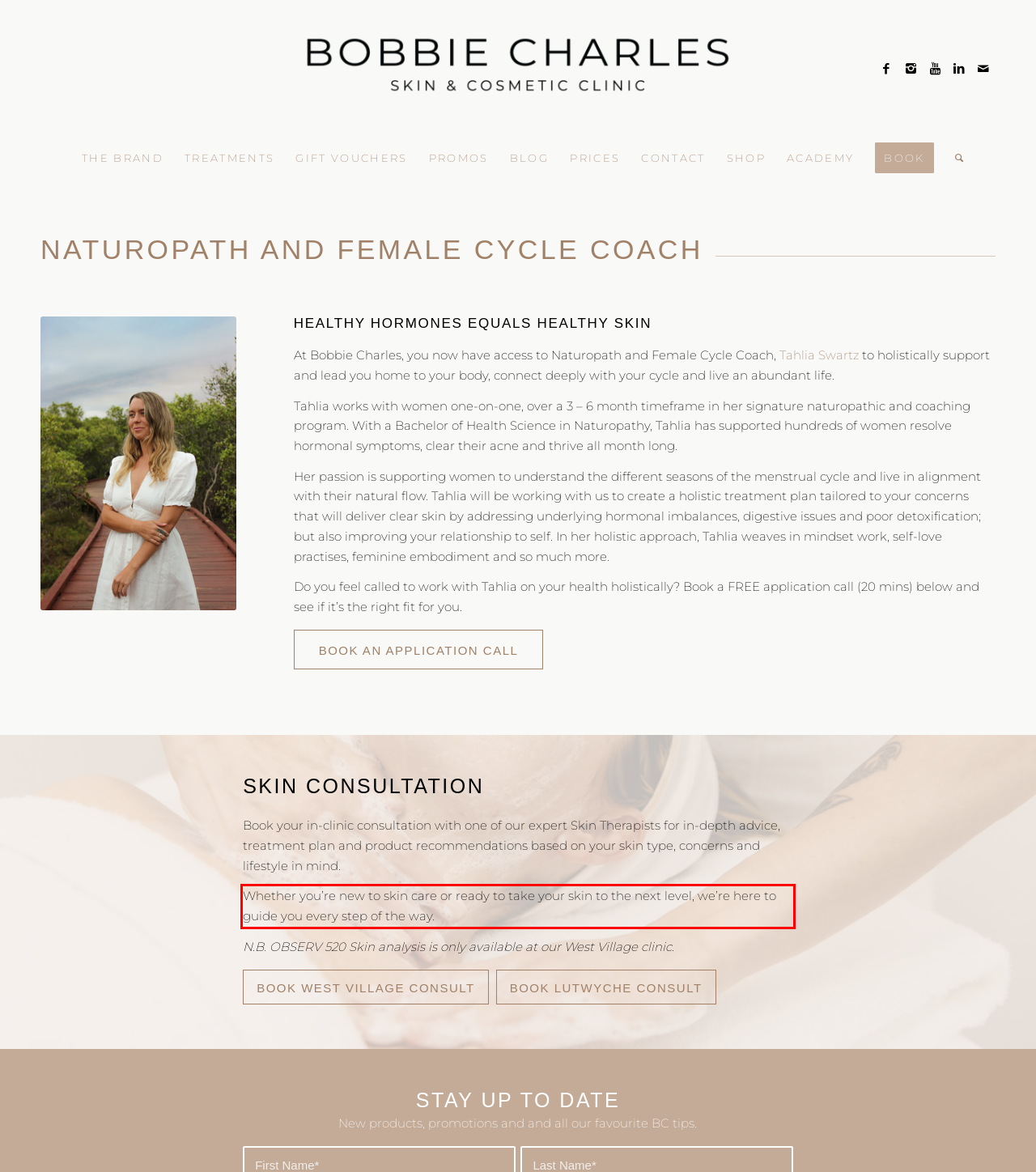Please examine the webpage screenshot containing a red bounding box and use OCR to recognize and output the text inside the red bounding box.

Whether you’re new to skin care or ready to take your skin to the next level, we’re here to guide you every step of the way.